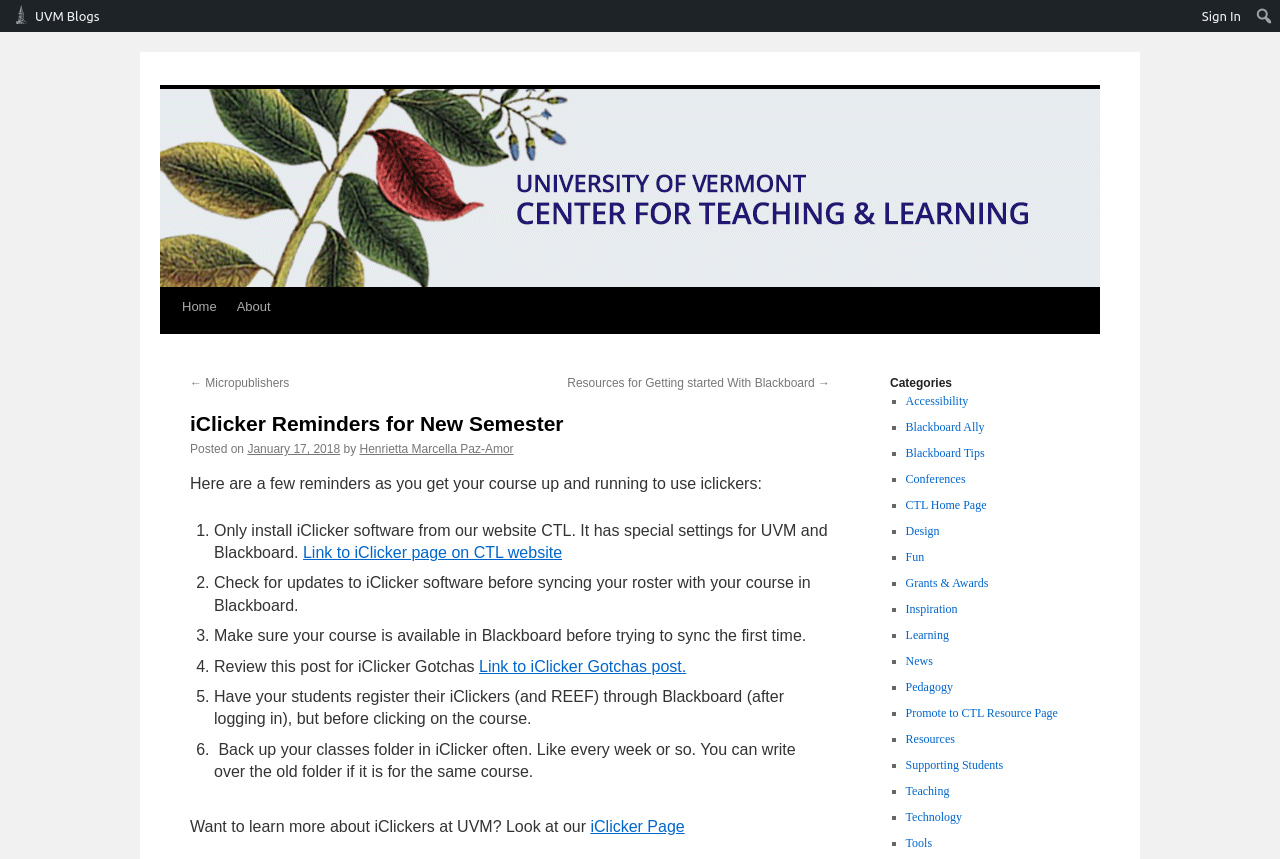Specify the bounding box coordinates of the element's region that should be clicked to achieve the following instruction: "Learn more about iClickers at UVM". The bounding box coordinates consist of four float numbers between 0 and 1, in the format [left, top, right, bottom].

[0.461, 0.952, 0.535, 0.972]